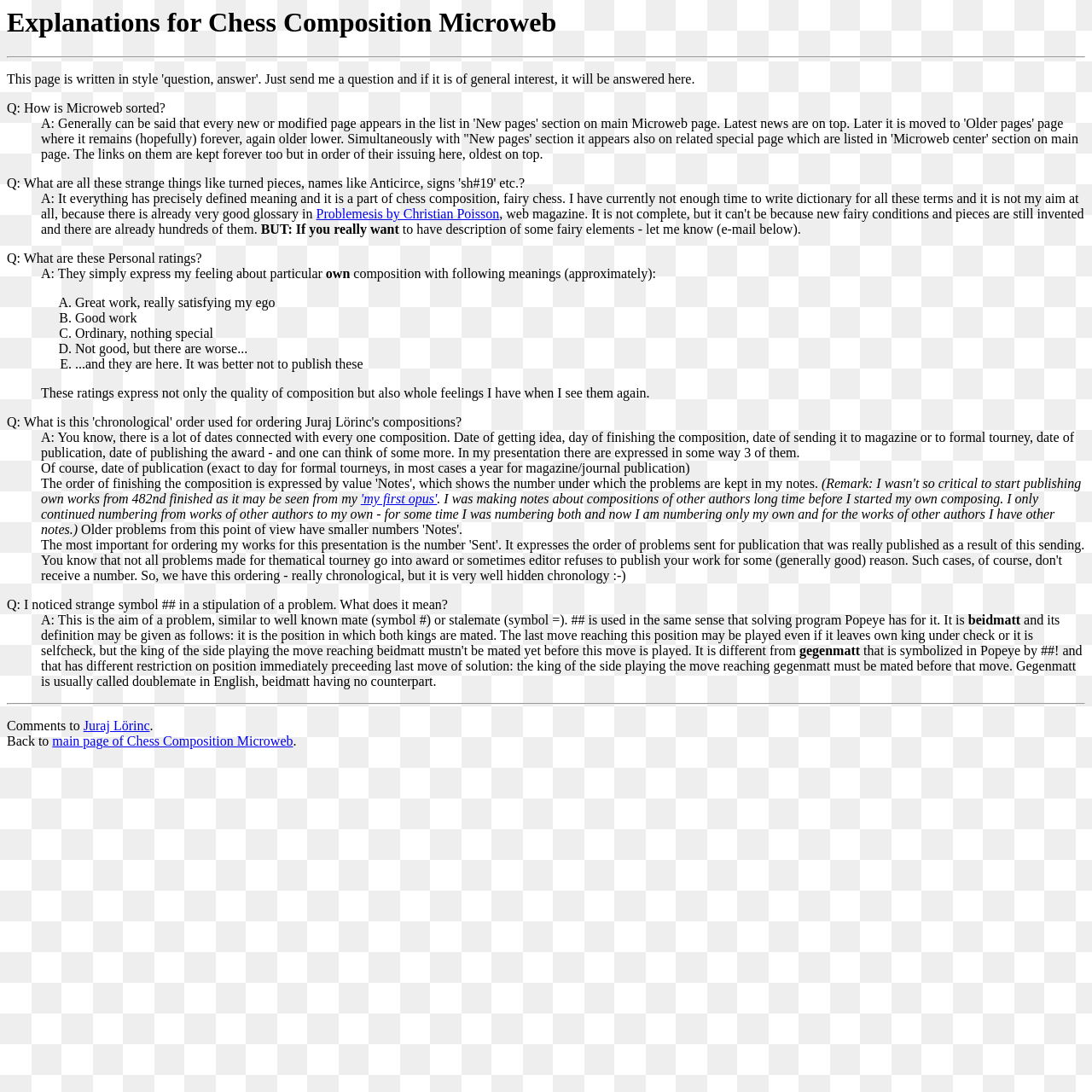How are new or modified pages sorted on the Microweb page?
Using the information from the image, give a concise answer in one word or a short phrase.

By date, with latest on top